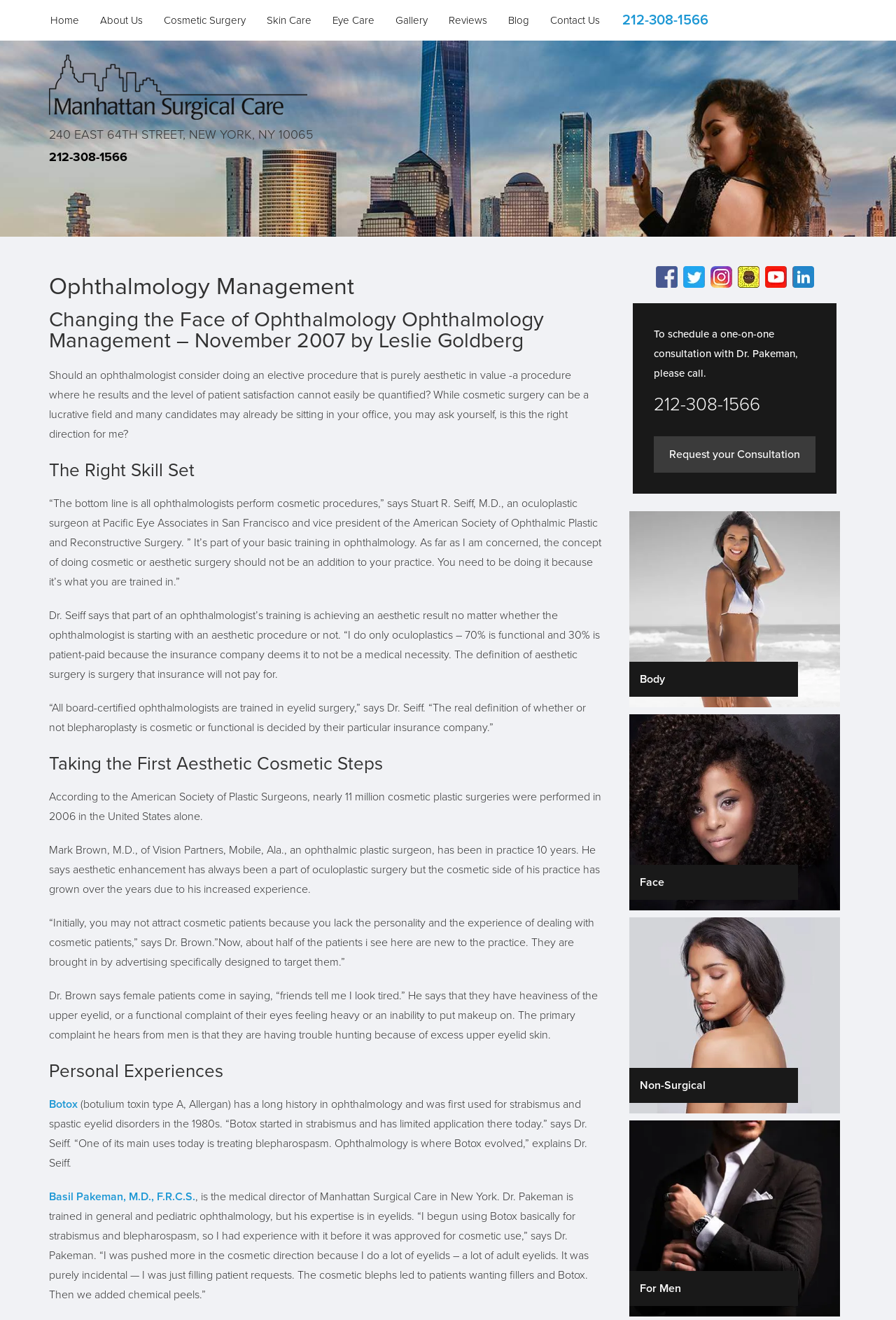Given the description Blog, predict the bounding box coordinates of the UI element. Ensure the coordinates are in the format (top-left x, top-left y, bottom-right x, bottom-right y) and all values are between 0 and 1.

[0.557, 0.001, 0.601, 0.03]